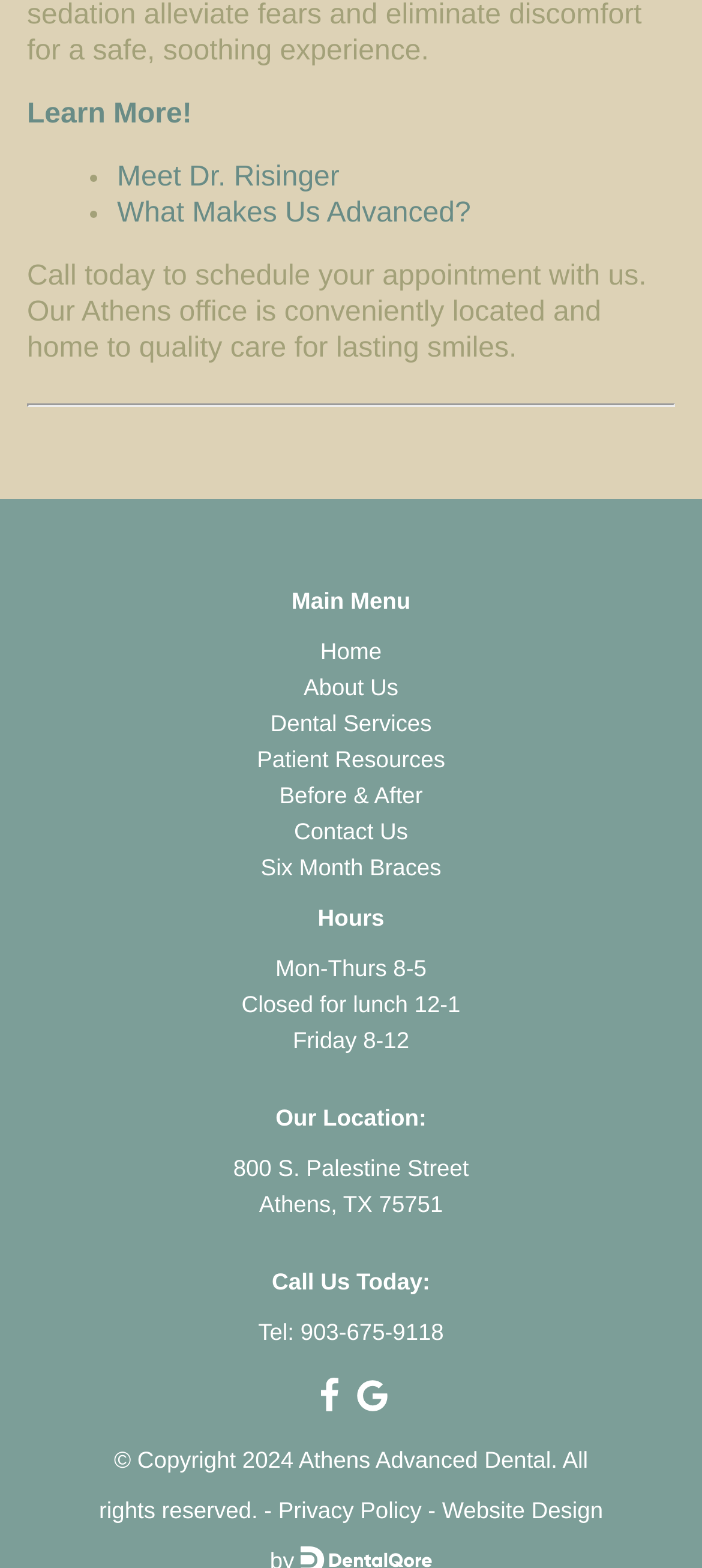Utilize the information from the image to answer the question in detail:
How can you contact Athens Advanced Dental by phone?

The link element 'Tel: 903-675-9118' under the 'Call Us Today:' section provides the phone number to contact Athens Advanced Dental.